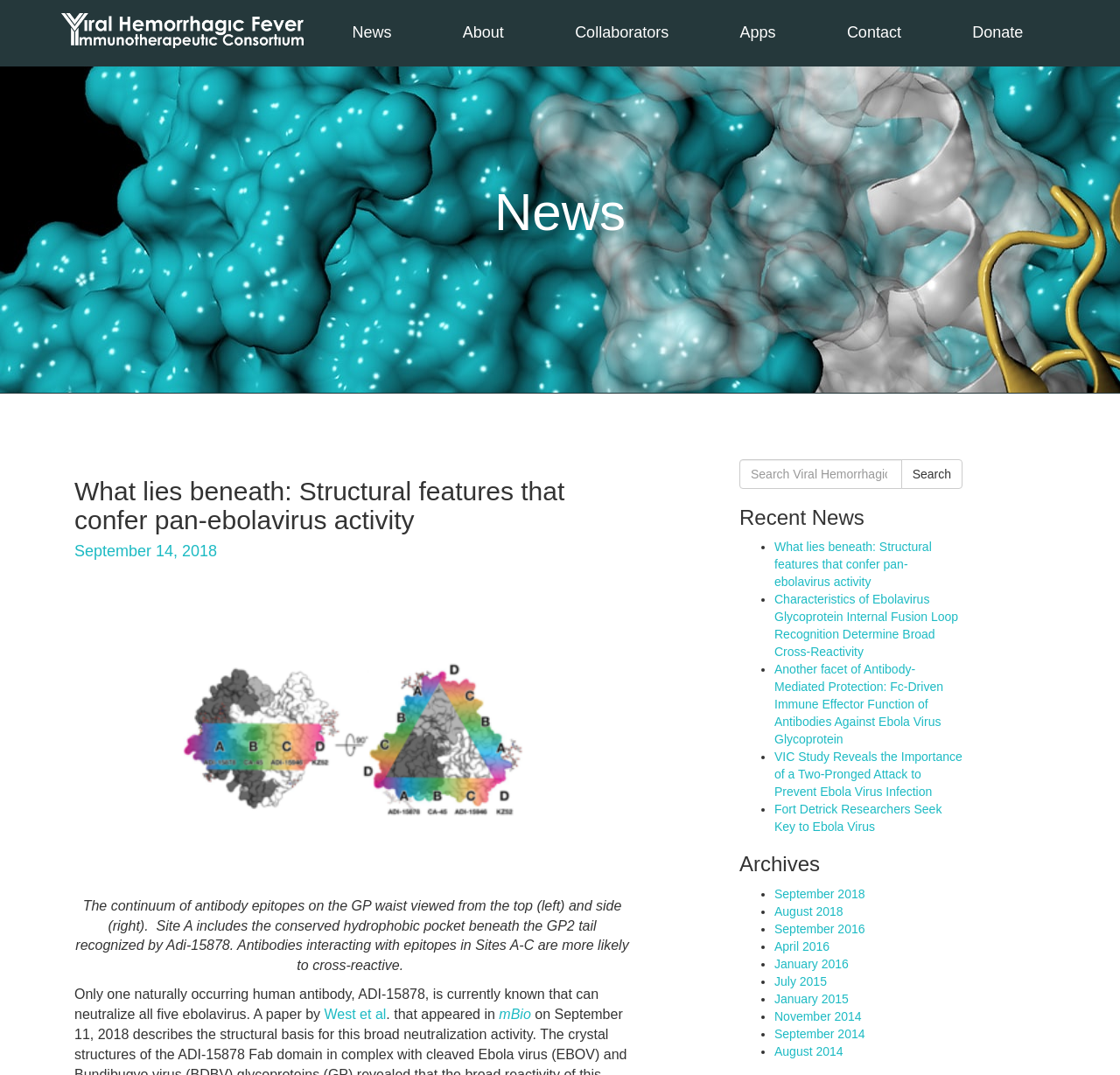Determine the bounding box coordinates of the clickable element to achieve the following action: 'Search for keywords'. Provide the coordinates as four float values between 0 and 1, formatted as [left, top, right, bottom].

[0.66, 0.427, 0.805, 0.455]